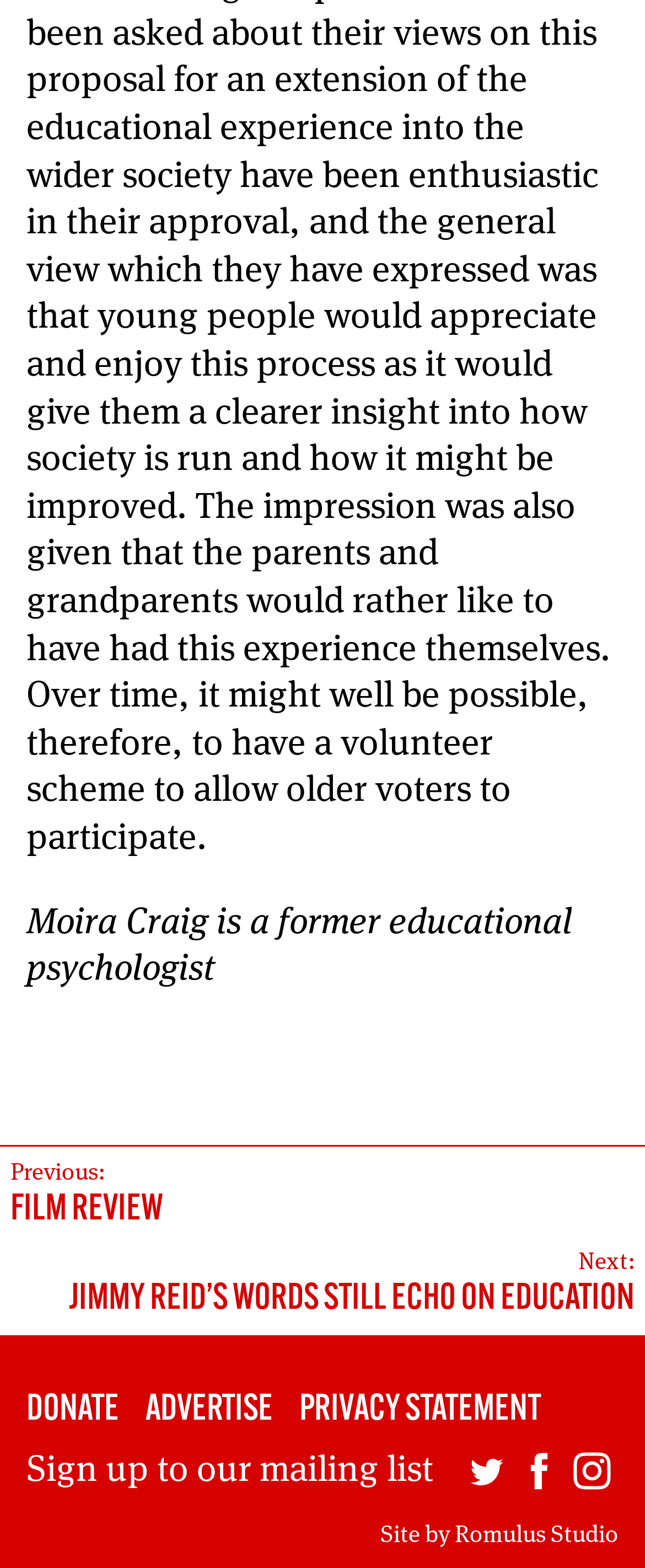Please determine the bounding box coordinates of the area that needs to be clicked to complete this task: 'Check out the website designed by Romulus Studio'. The coordinates must be four float numbers between 0 and 1, formatted as [left, top, right, bottom].

[0.705, 0.969, 0.959, 0.988]